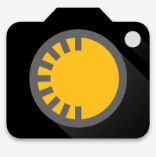What does the circular dial represent?
Provide a detailed answer to the question using information from the image.

The circular dial on the icon represents adjustable settings because the caption mentions that it highlights the app's emphasis on manual controls for photography, suggesting that the dial is used to adjust various camera settings.